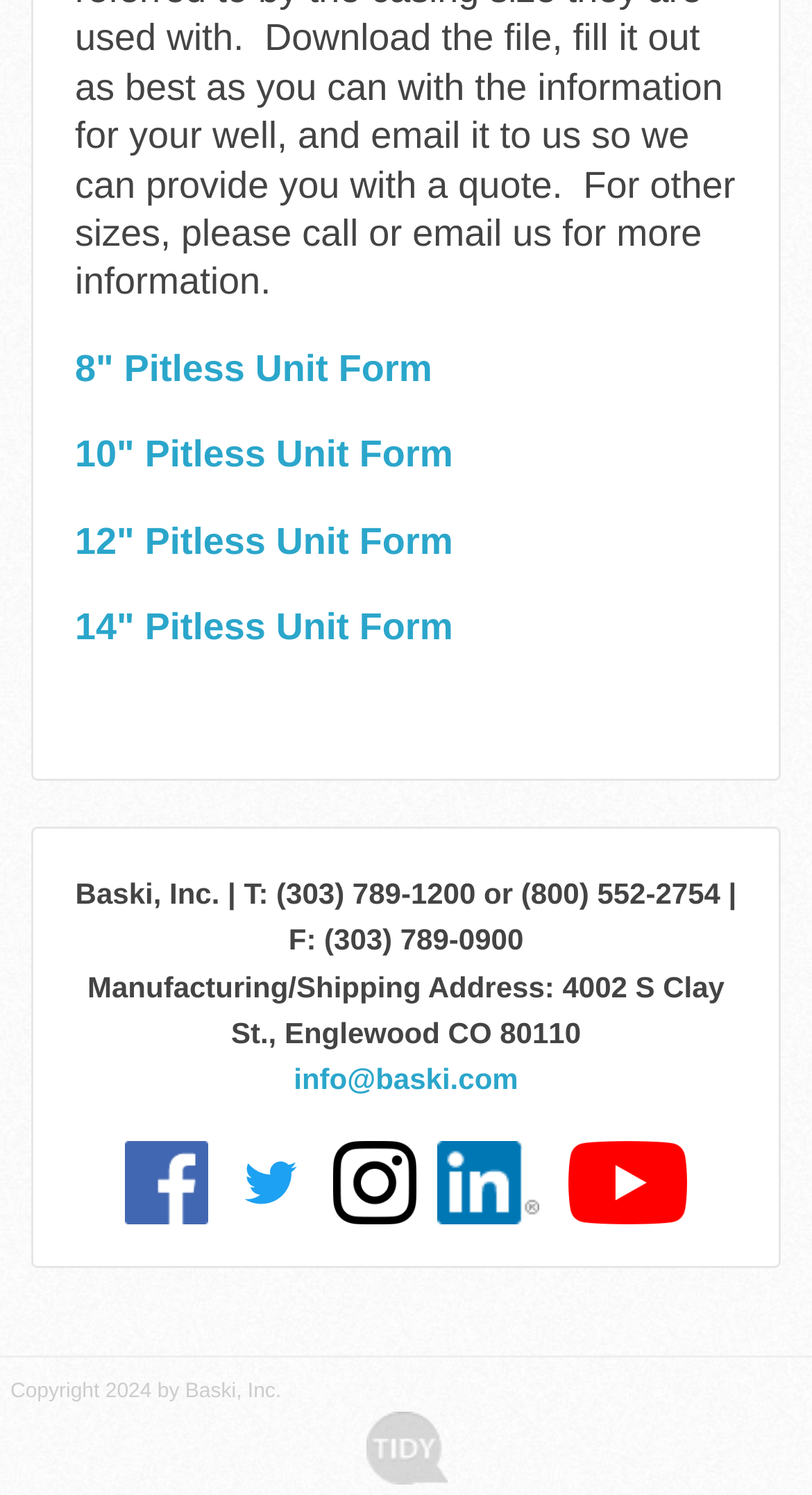Look at the image and give a detailed response to the following question: What is the phone number?

The phone number can be found in the StaticText element with the text 'Baski, Inc. | T: (303) 789-1200 or (800) 552-2754 | F: (303) 789-0900' at coordinates [0.093, 0.586, 0.907, 0.64].